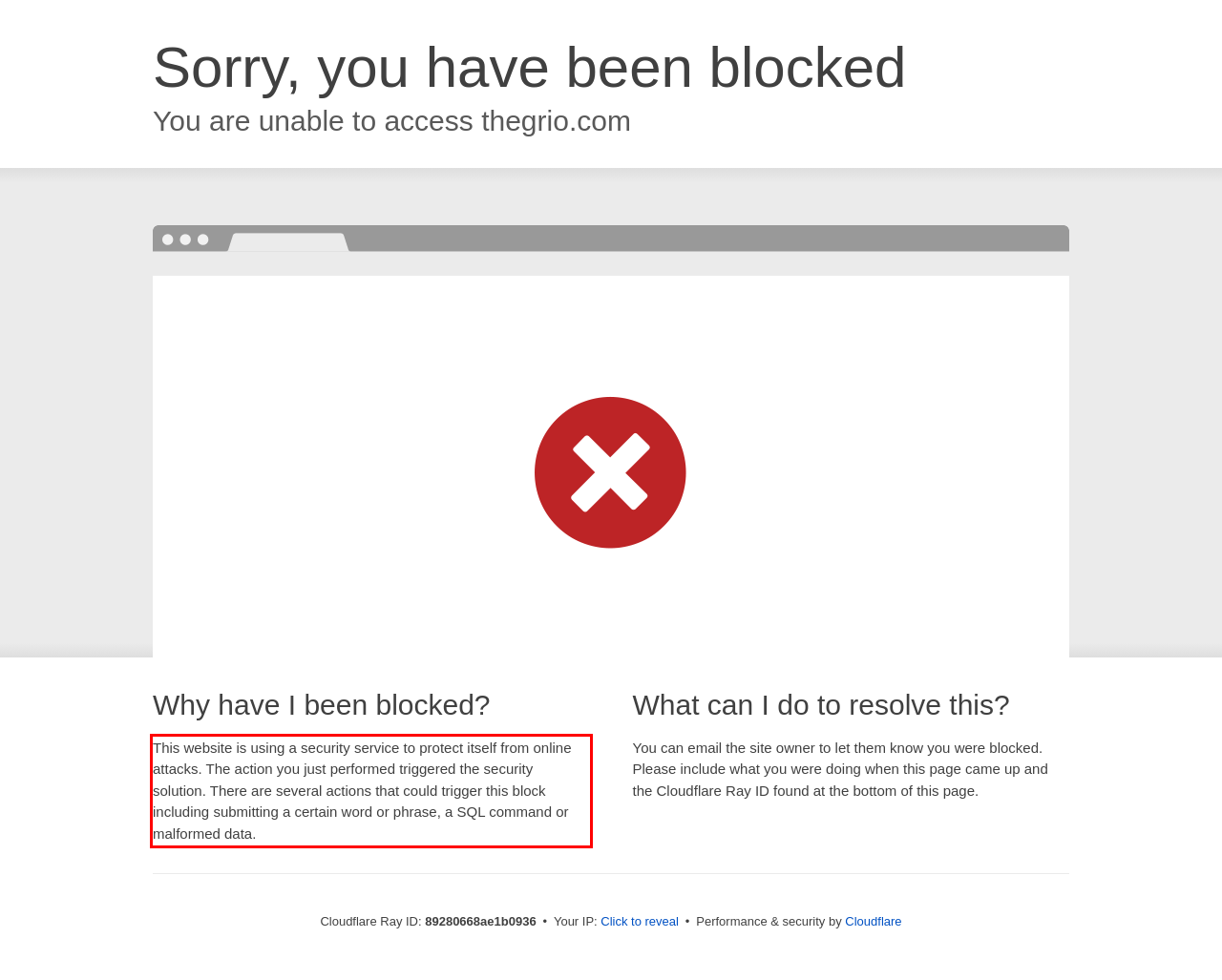Please look at the webpage screenshot and extract the text enclosed by the red bounding box.

This website is using a security service to protect itself from online attacks. The action you just performed triggered the security solution. There are several actions that could trigger this block including submitting a certain word or phrase, a SQL command or malformed data.